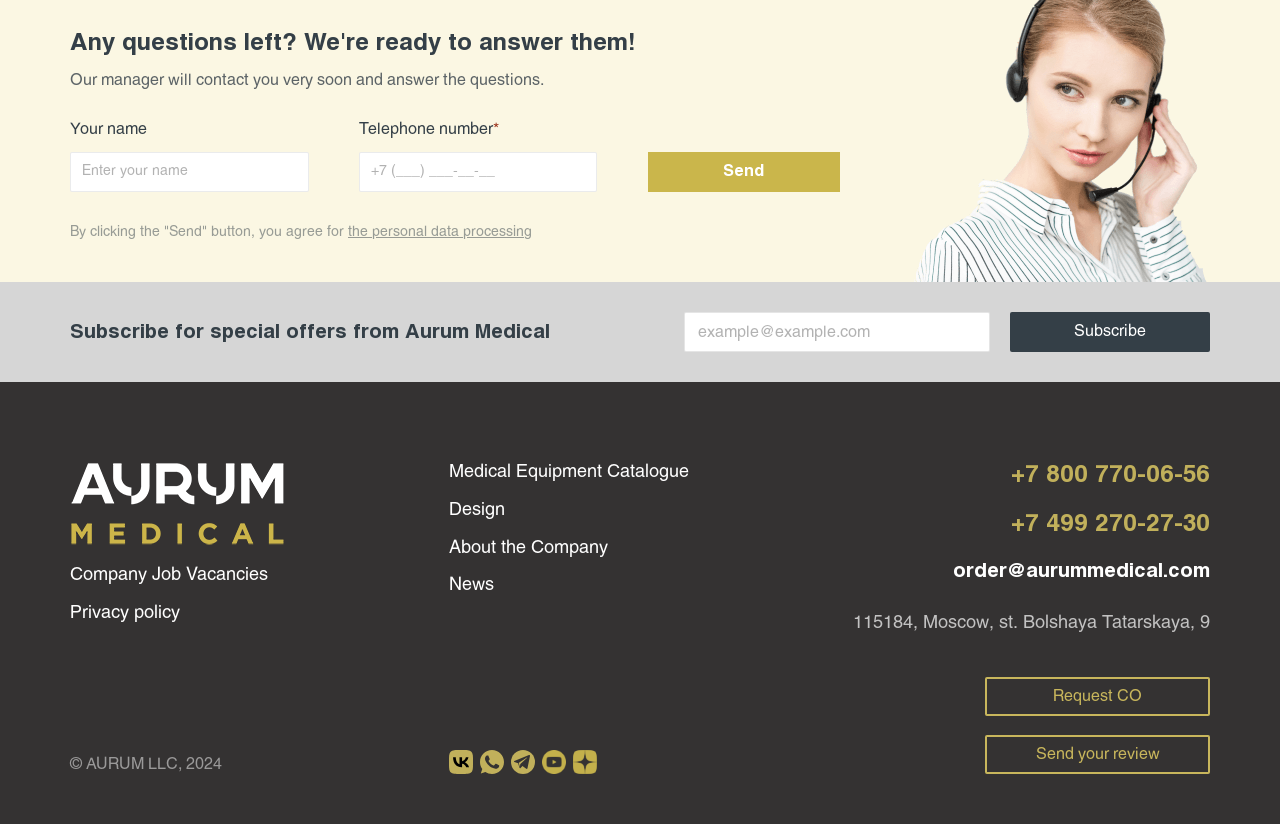Find and indicate the bounding box coordinates of the region you should select to follow the given instruction: "Read article by Emad Almarshahi".

None